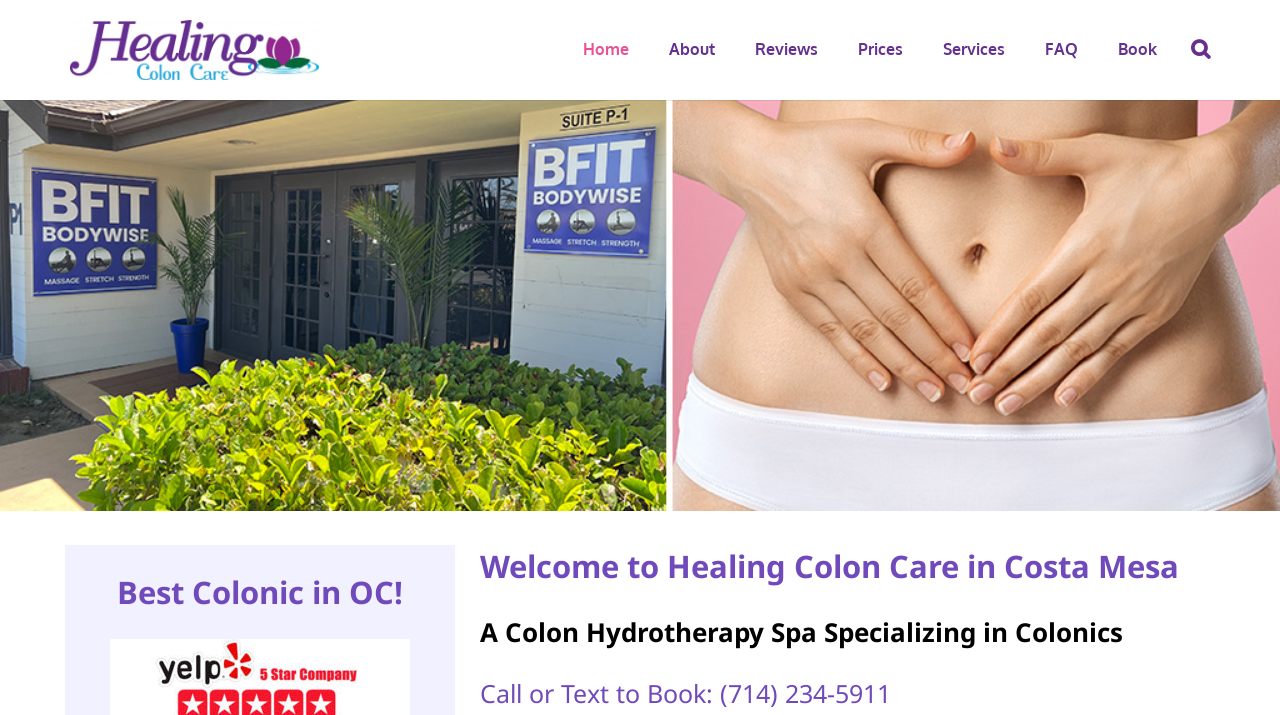Offer a detailed account of what is visible on the webpage.

The webpage is about Healing Colon Care in Costa Mesa, a colon hydrotherapy spa. At the top, there is a navigation menu with 8 links: Home, About, Reviews, Prices, Services, FAQ, Book, and Search, aligned horizontally from left to right. 

Below the navigation menu, there are four headings. The first heading, "Best Colonic in OC!", is located near the top-left corner of the page. The next three headings are stacked vertically, starting from the top-center of the page. The second heading reads, "Welcome to Healing Colon Care in Costa Mesa". The third heading says, "A Colon Hydrotherapy Spa Specializing in Colonics". The fourth and final heading displays the contact information, "Call or Text to Book: (714) 234-5911", located at the bottom-center of the page.